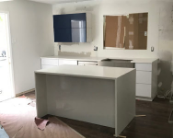Look at the image and answer the question in detail:
What is the design style of the kitchen island?

The question asks about the design style of the kitchen island in the renovation image. Upon examining the image, I notice that the kitchen island has clean lines and a sleek appearance, which are characteristic of a minimalist design. The caption also describes the island's design as minimalist, reflecting contemporary aesthetics.